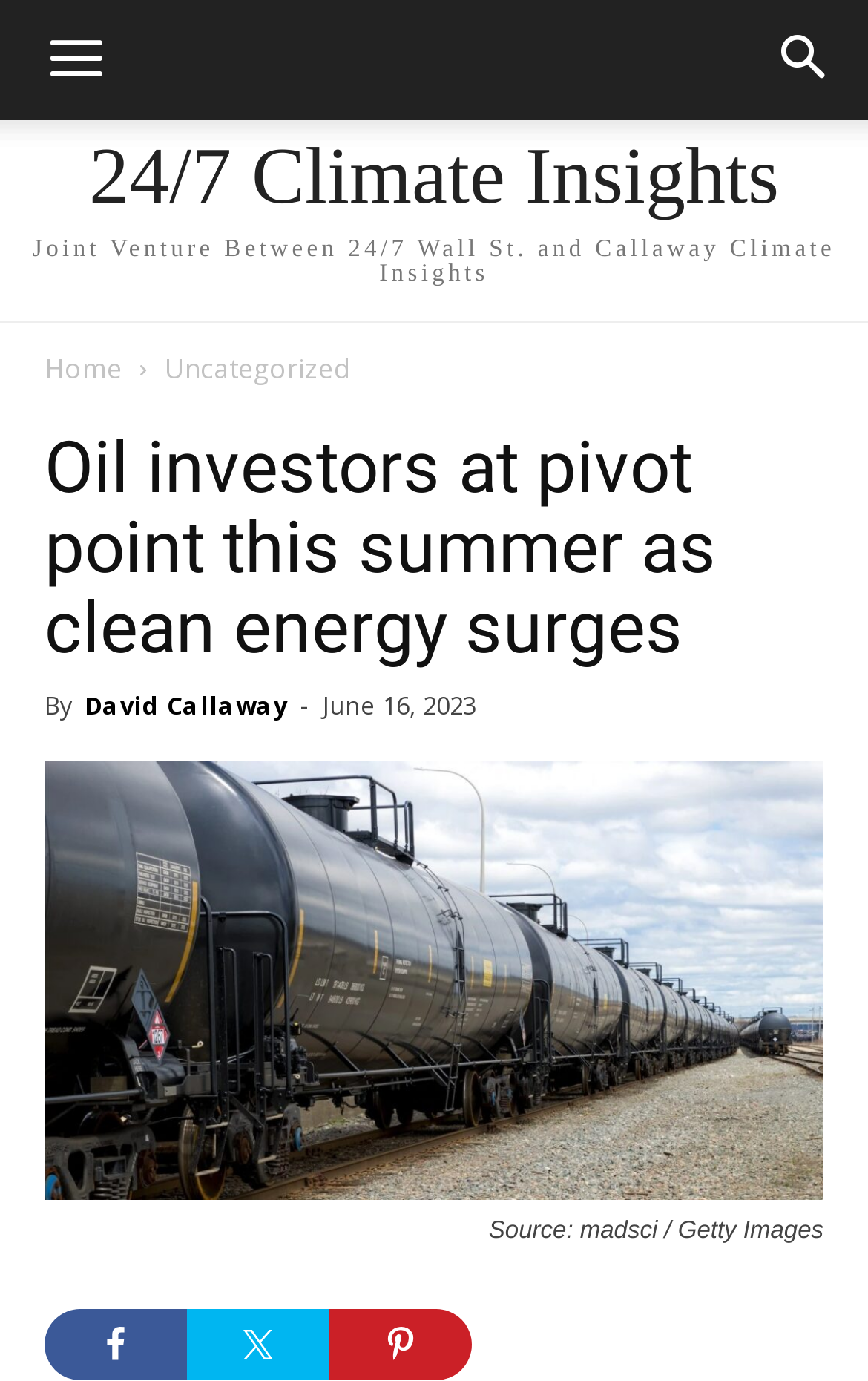Please answer the following question using a single word or phrase: 
What is the topic of the article?

Oil investors and clean energy